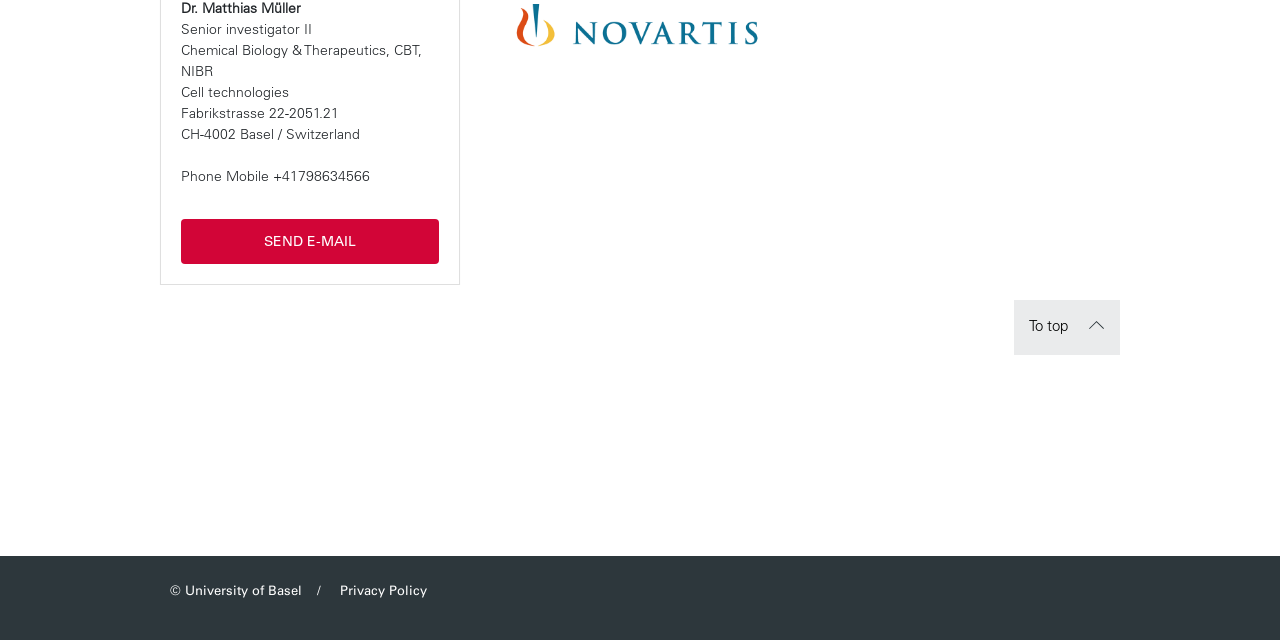Find the bounding box coordinates for the HTML element described as: "© University of Basel". The coordinates should consist of four float values between 0 and 1, i.e., [left, top, right, bottom].

[0.133, 0.911, 0.236, 0.934]